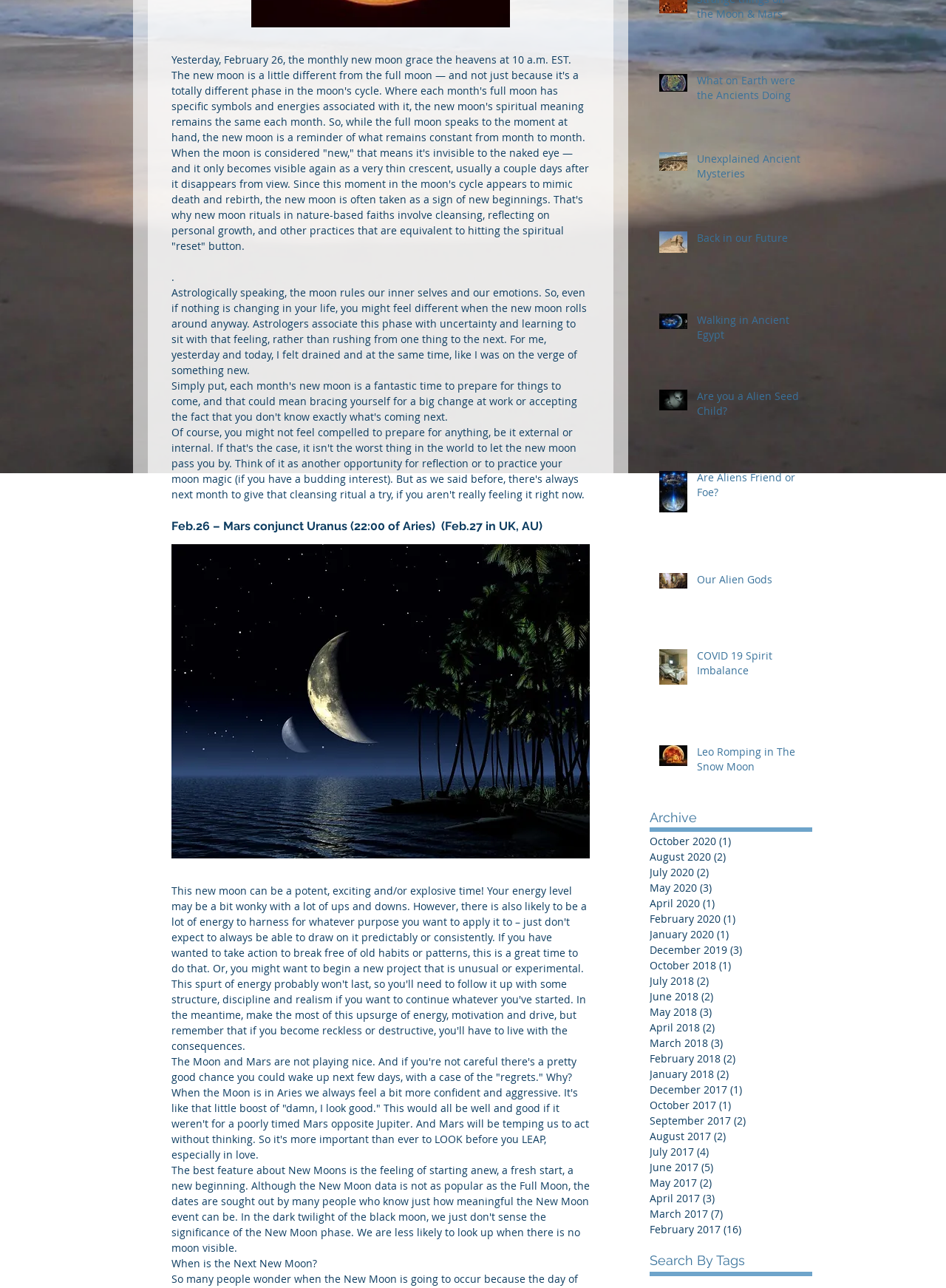Predict the bounding box of the UI element that fits this description: "Back in our Future".

[0.737, 0.179, 0.849, 0.195]